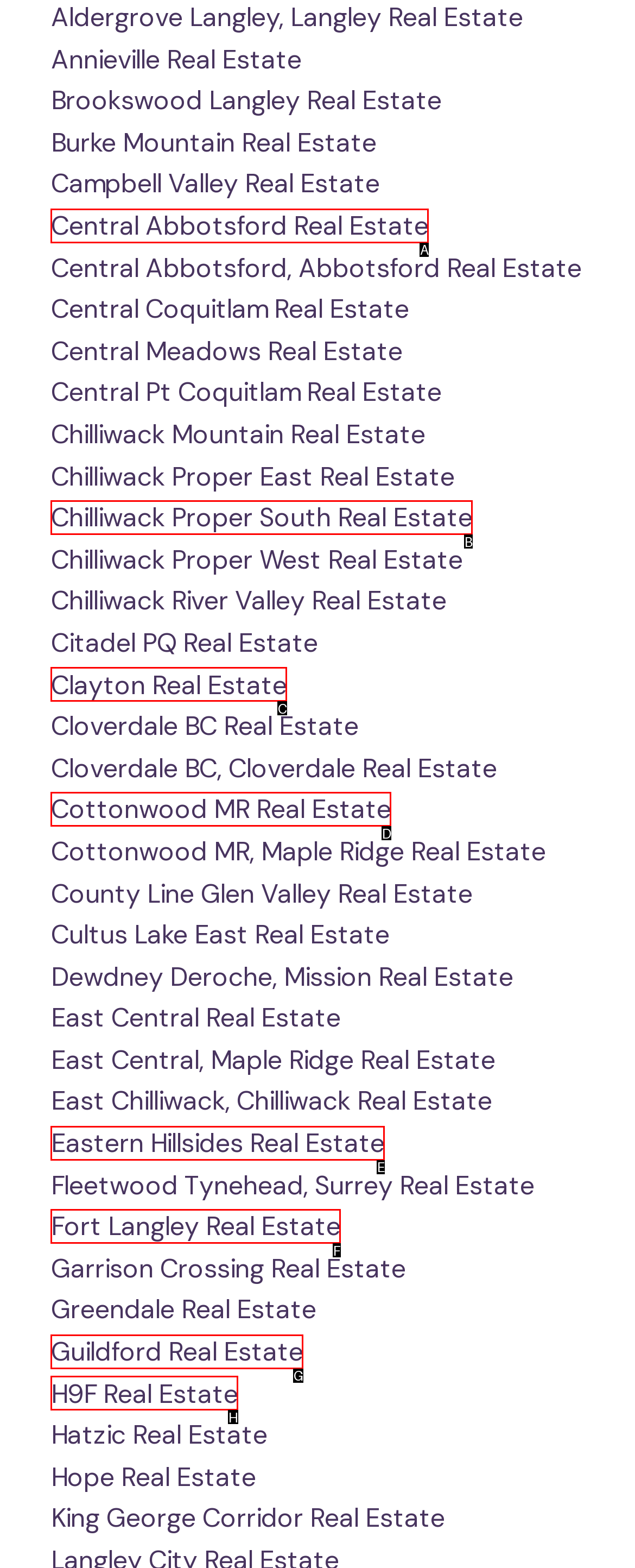Select the letter of the UI element that best matches: parent_node: LjudProfil
Answer with the letter of the correct option directly.

None